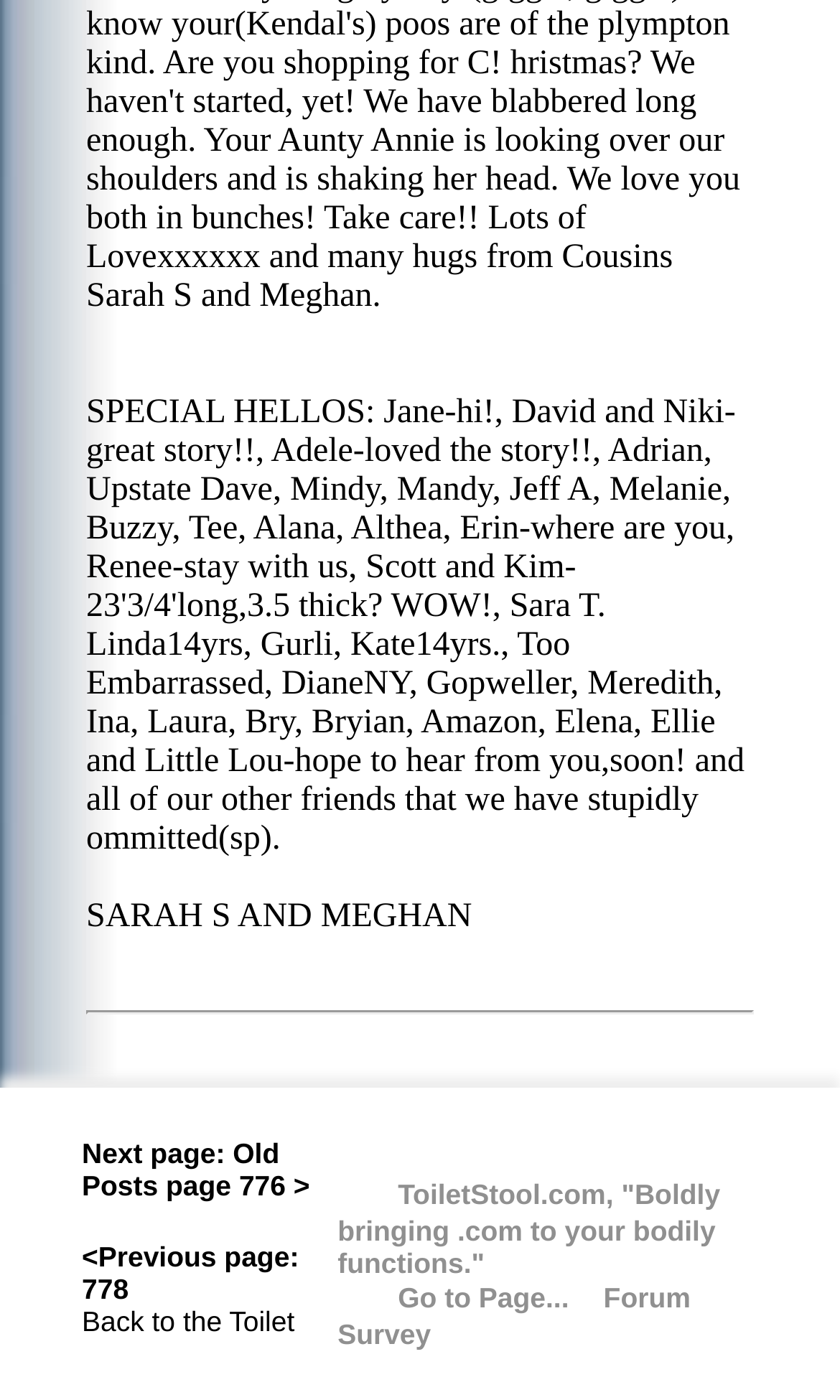How many links are there in the first table cell?
Kindly give a detailed and elaborate answer to the question.

In the first table cell, there are three links: 'Next page: Old Posts page 776 >', '<Previous page: 778', and 'Back to the Toilet'. These links can be found by examining the layout table row and its child elements.